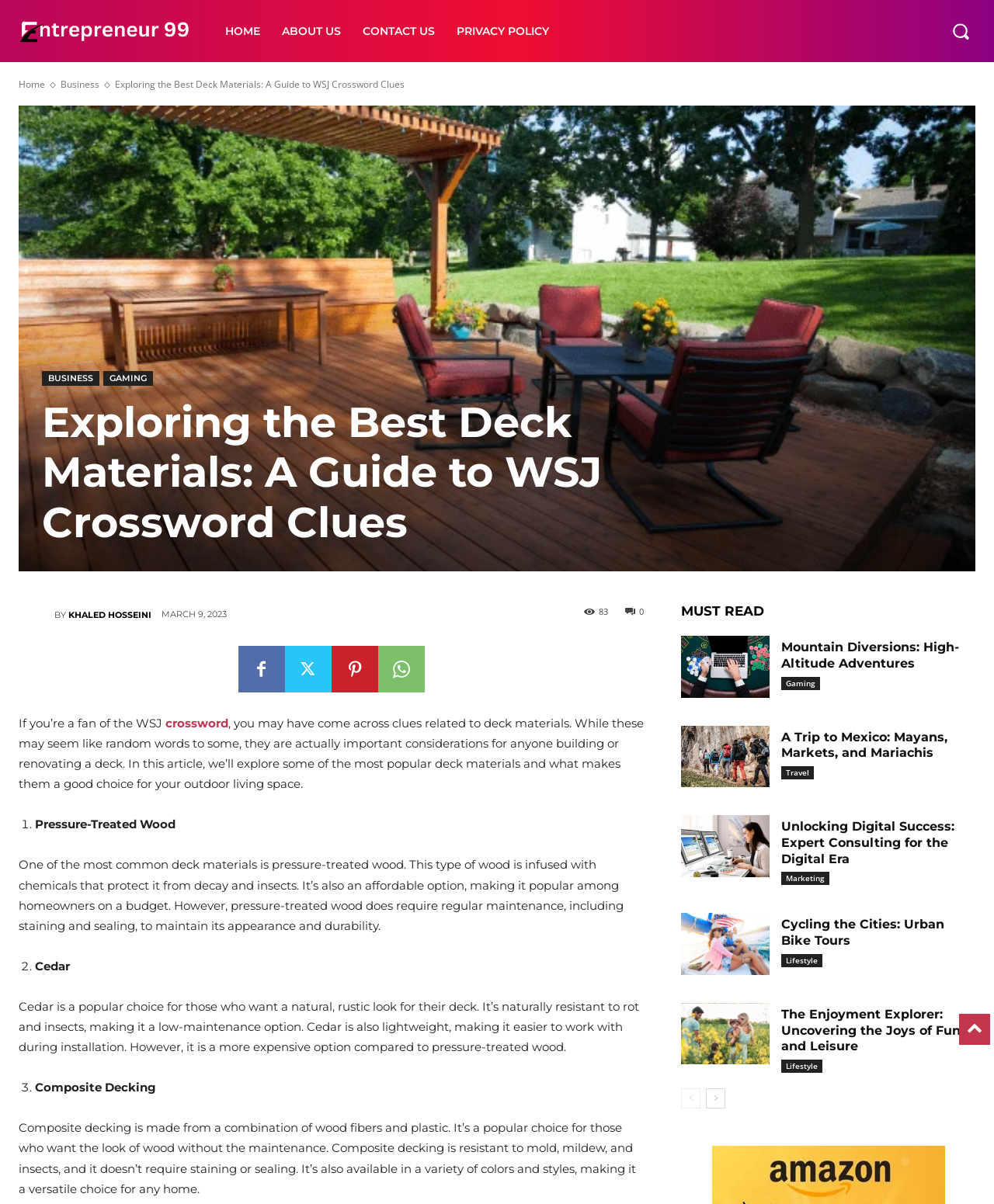Identify the bounding box for the UI element described as: "parent_node: BY title="Khaled Hosseini"". The coordinates should be four float numbers between 0 and 1, i.e., [left, top, right, bottom].

[0.019, 0.498, 0.055, 0.524]